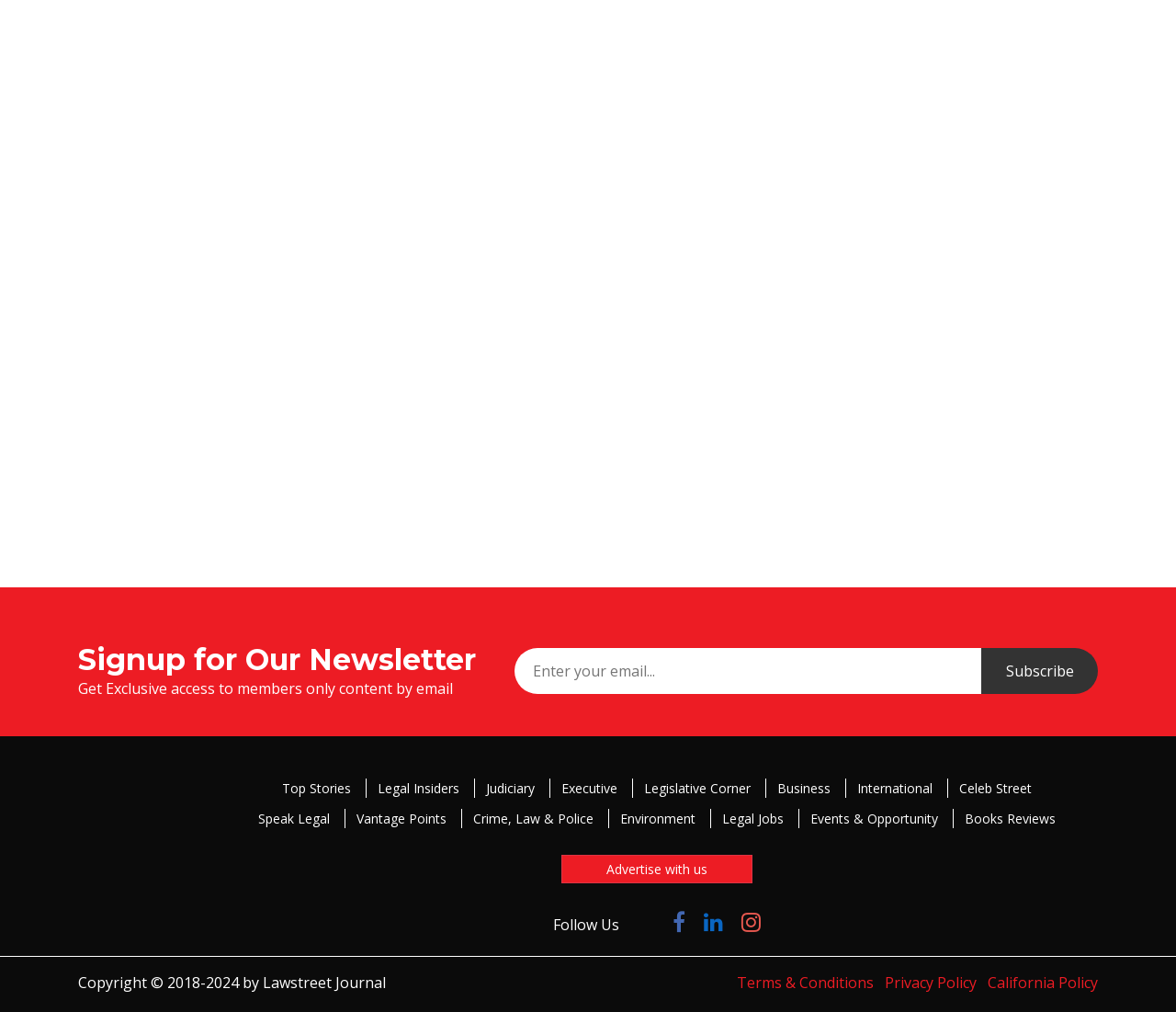What is the purpose of the 'Subscribe' button?
Based on the image, answer the question with as much detail as possible.

The 'Subscribe' button is located next to the textbox where users can enter their email address, and it is likely that clicking this button will subscribe the user to the newsletter, allowing them to receive exclusive access to members-only content via email.